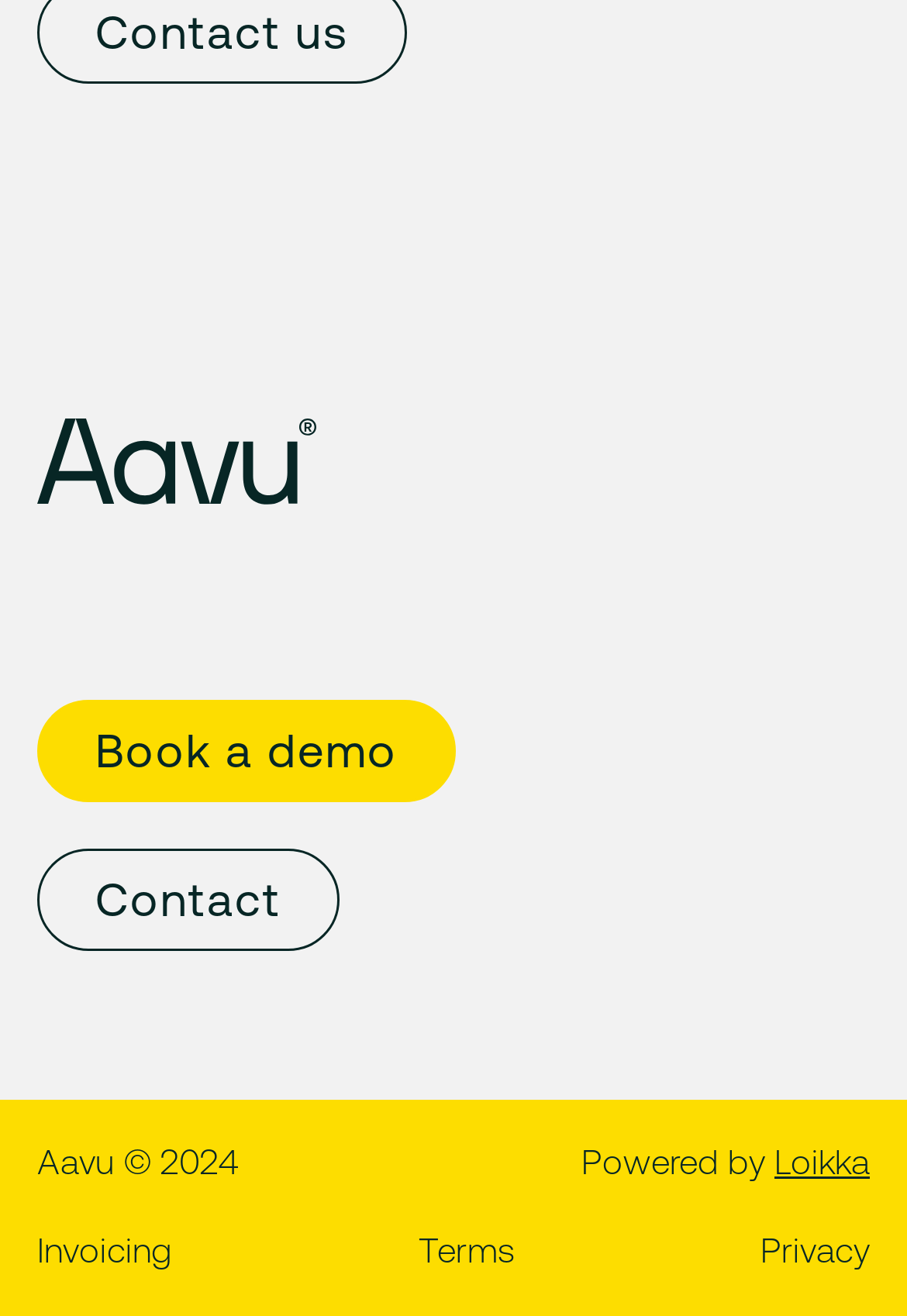Can you give a comprehensive explanation to the question given the content of the image?
How many links are there at the bottom?

I counted the number of links at the bottom of the webpage, starting from 'Invoicing' to 'Privacy', and found a total of 5 links.